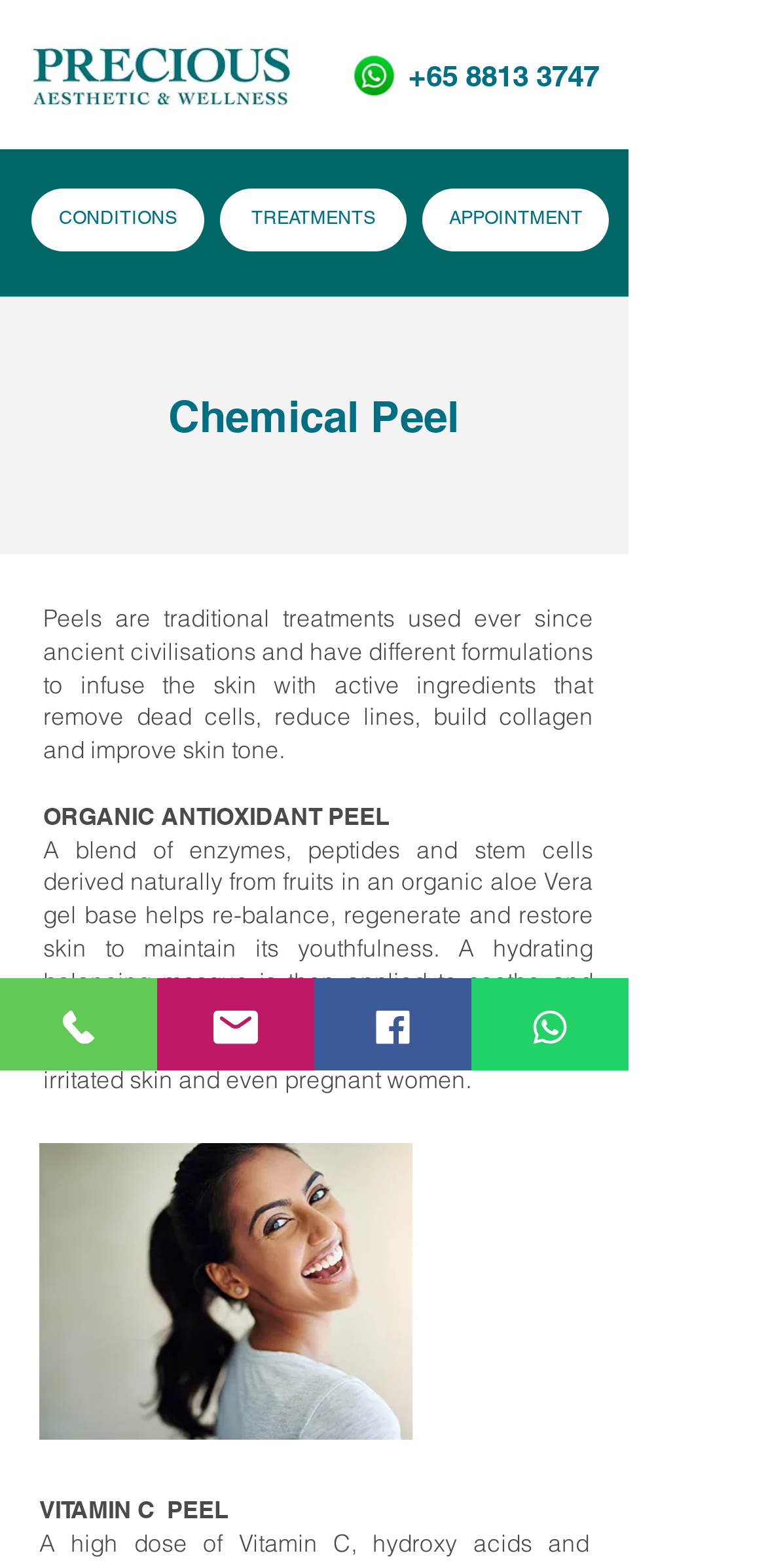Construct a comprehensive description capturing every detail on the webpage.

The webpage is about Precious Medical Centre, specifically focusing on chemical peels as a skin treatment. At the top, there is a logo image on the left, and a WhatsApp icon on the right. Below the logo, there are three main navigation links: "CONDITIONS", "TREATMENTS", and "APPOINTMENT". 

The main content section is divided into two parts. On the left, there is a heading "Chemical Peel" followed by a paragraph explaining the benefits of peels, including removing dead cells, reducing lines, and improving skin tone. Below this, there are two sections describing specific peel treatments: "ORGANIC ANTIOXIDANT PEEL" and "VITAMIN C PEEL". Each section has a brief description of the treatment, including the ingredients and benefits.

On the right side of the main content section, there is an image related to the skin treatment, taking up most of the vertical space. 

At the bottom of the page, there are four links to contact the centre: "Phone", "Email", "Facebook", and "WhatsApp", each accompanied by a small icon.